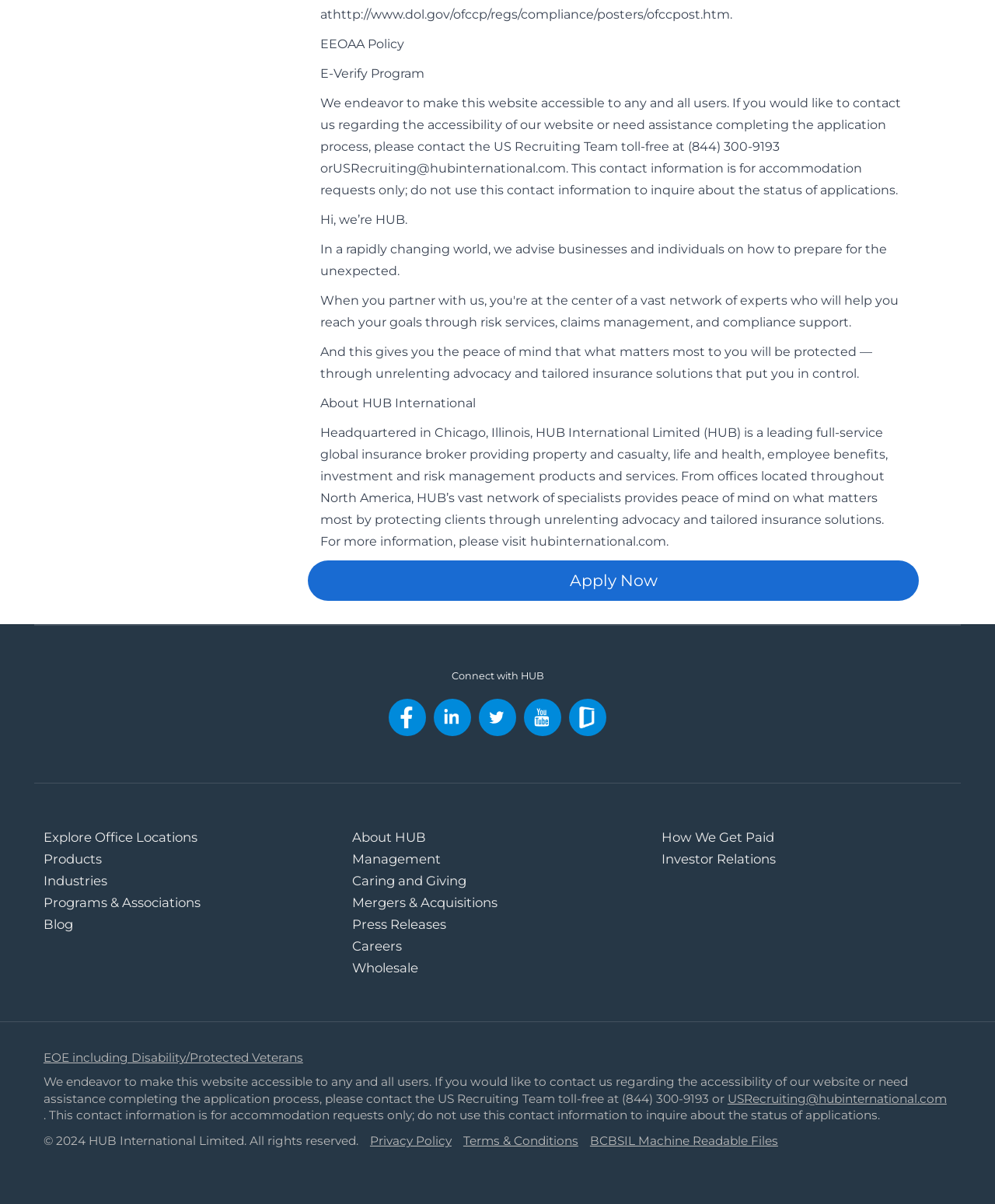Please specify the bounding box coordinates of the clickable section necessary to execute the following command: "Check Careers".

[0.354, 0.779, 0.404, 0.792]